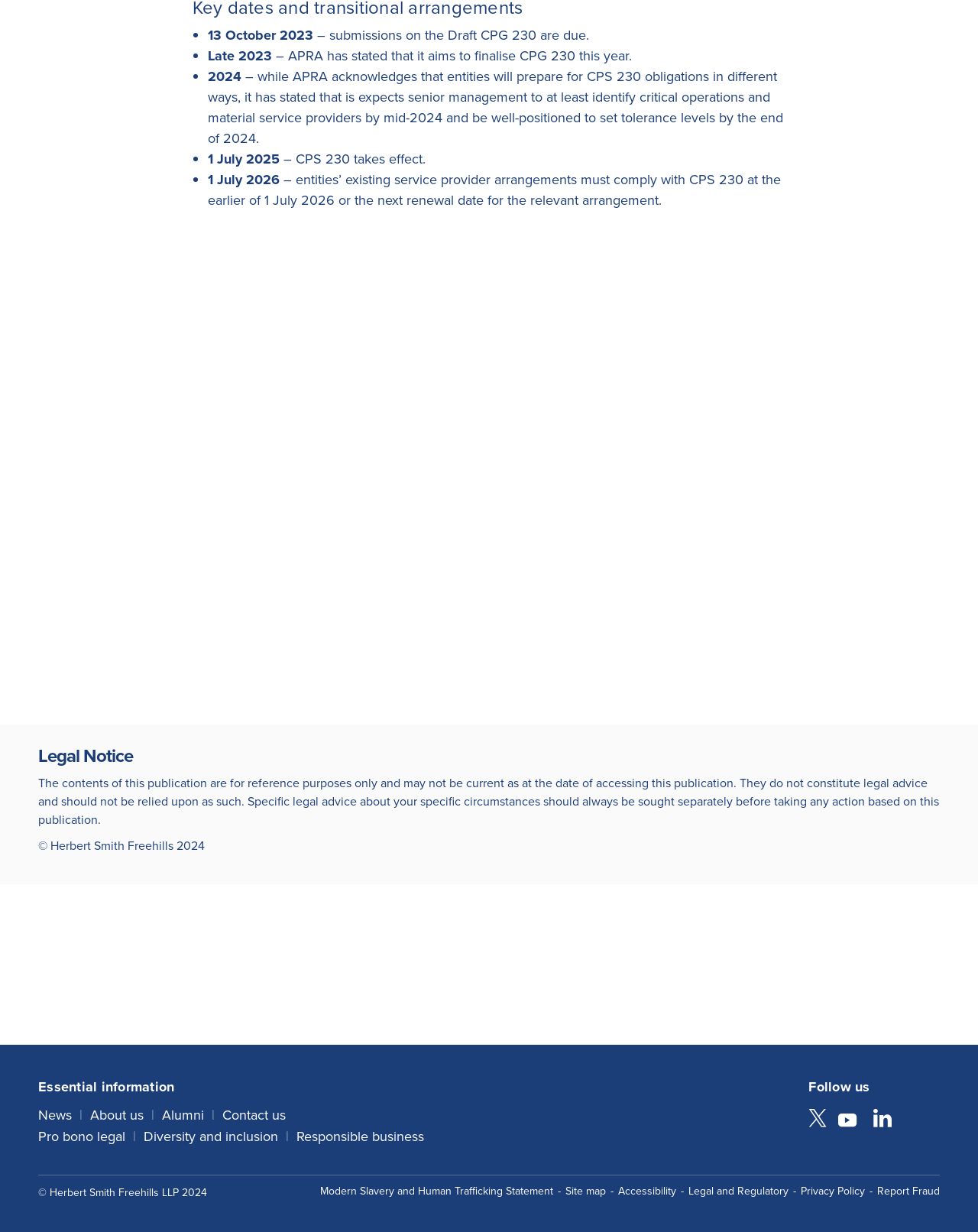Determine the bounding box coordinates of the area to click in order to meet this instruction: "Follow on Twitter".

[0.827, 0.898, 0.846, 0.92]